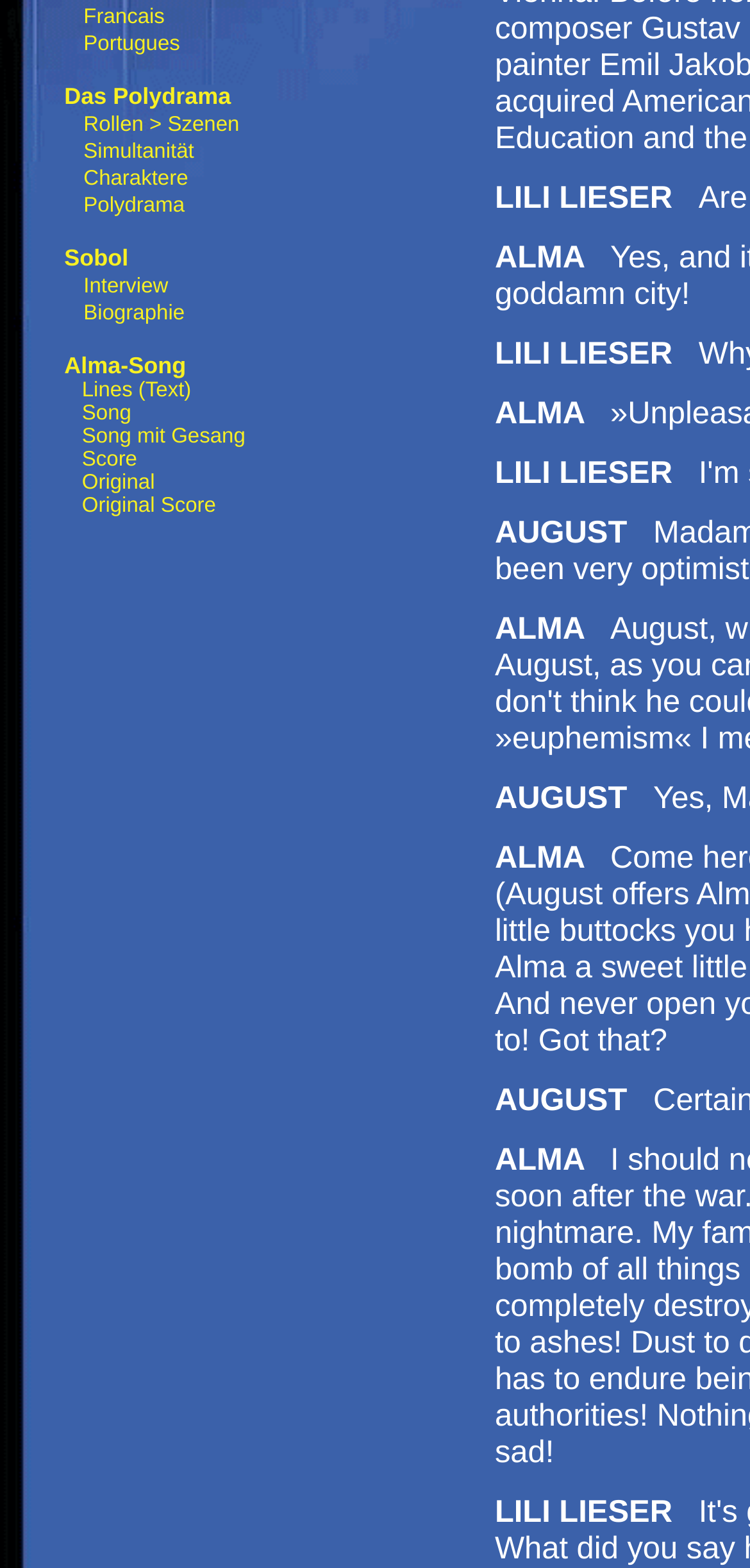Locate the bounding box of the UI element based on this description: "Lines (Text)". Provide four float numbers between 0 and 1 as [left, top, right, bottom].

[0.086, 0.242, 0.255, 0.256]